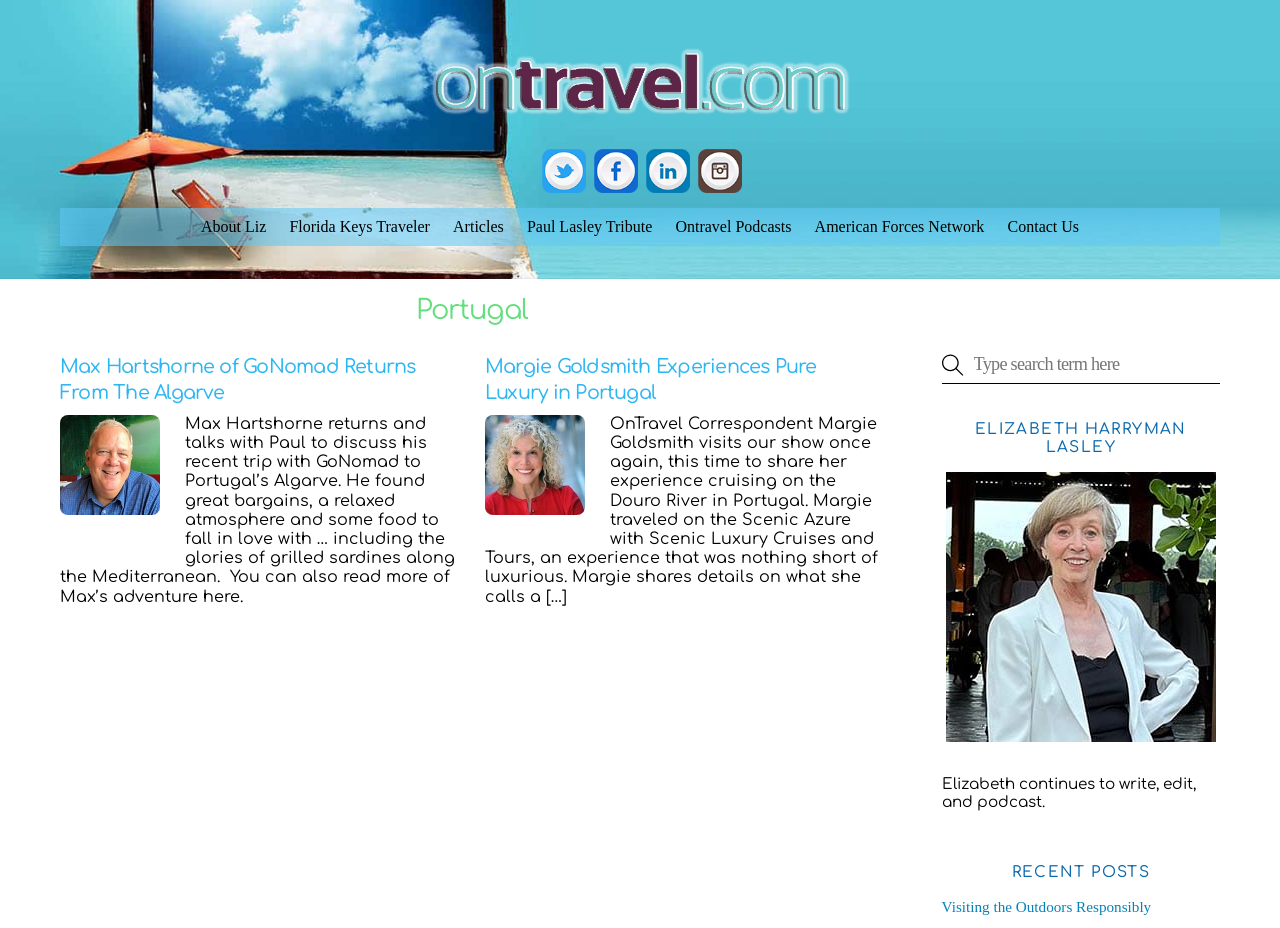Determine the bounding box coordinates of the clickable region to carry out the instruction: "Visit the About Liz page".

[0.149, 0.224, 0.216, 0.265]